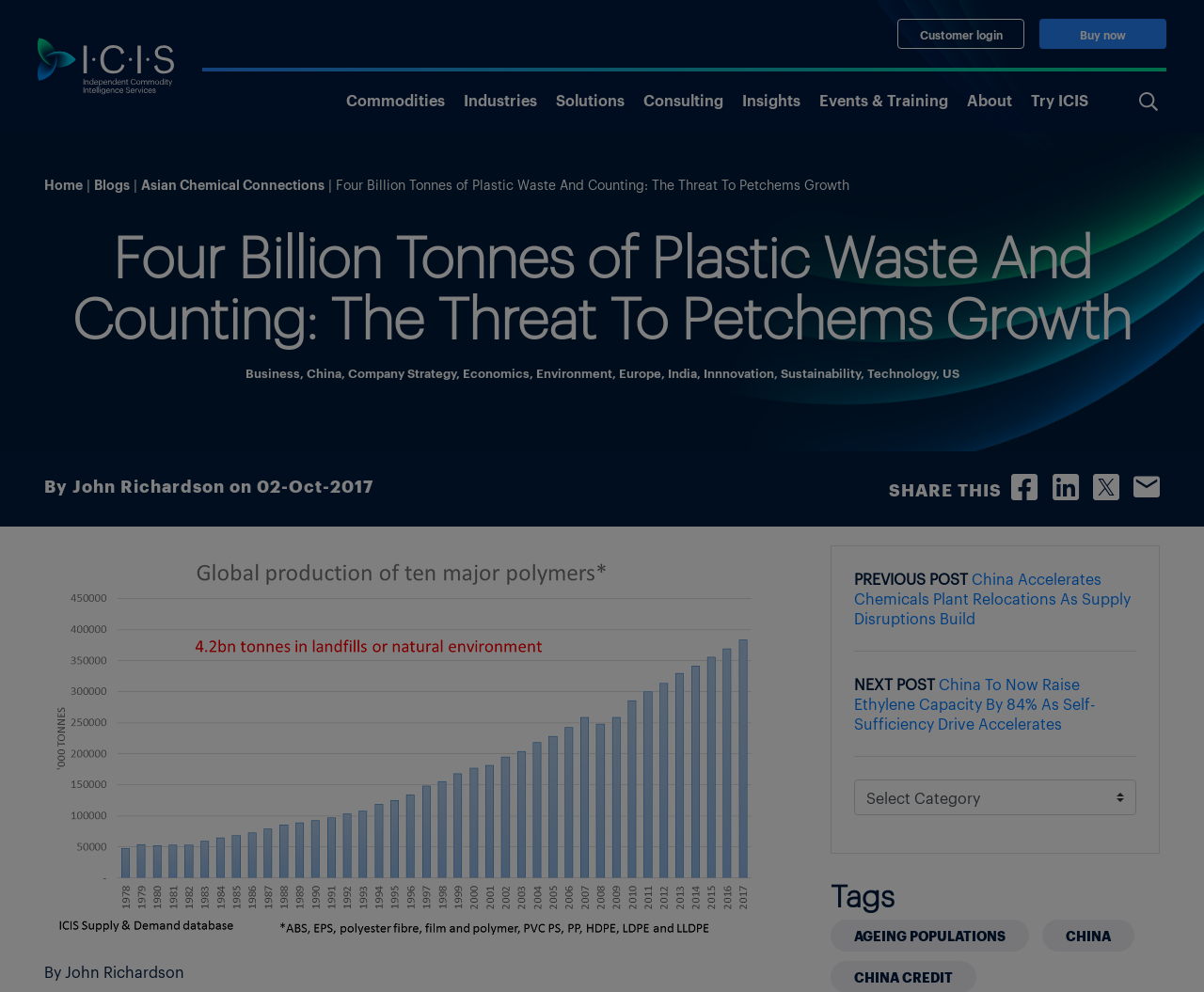What is the name of the author of this article?
Based on the screenshot, give a detailed explanation to answer the question.

I found the answer by looking at the link element with the text 'By John Richardson on 02-Oct-2017' and the static text element with the text 'By John Richardson'. Both of these elements indicate that John Richardson is the author of the article.